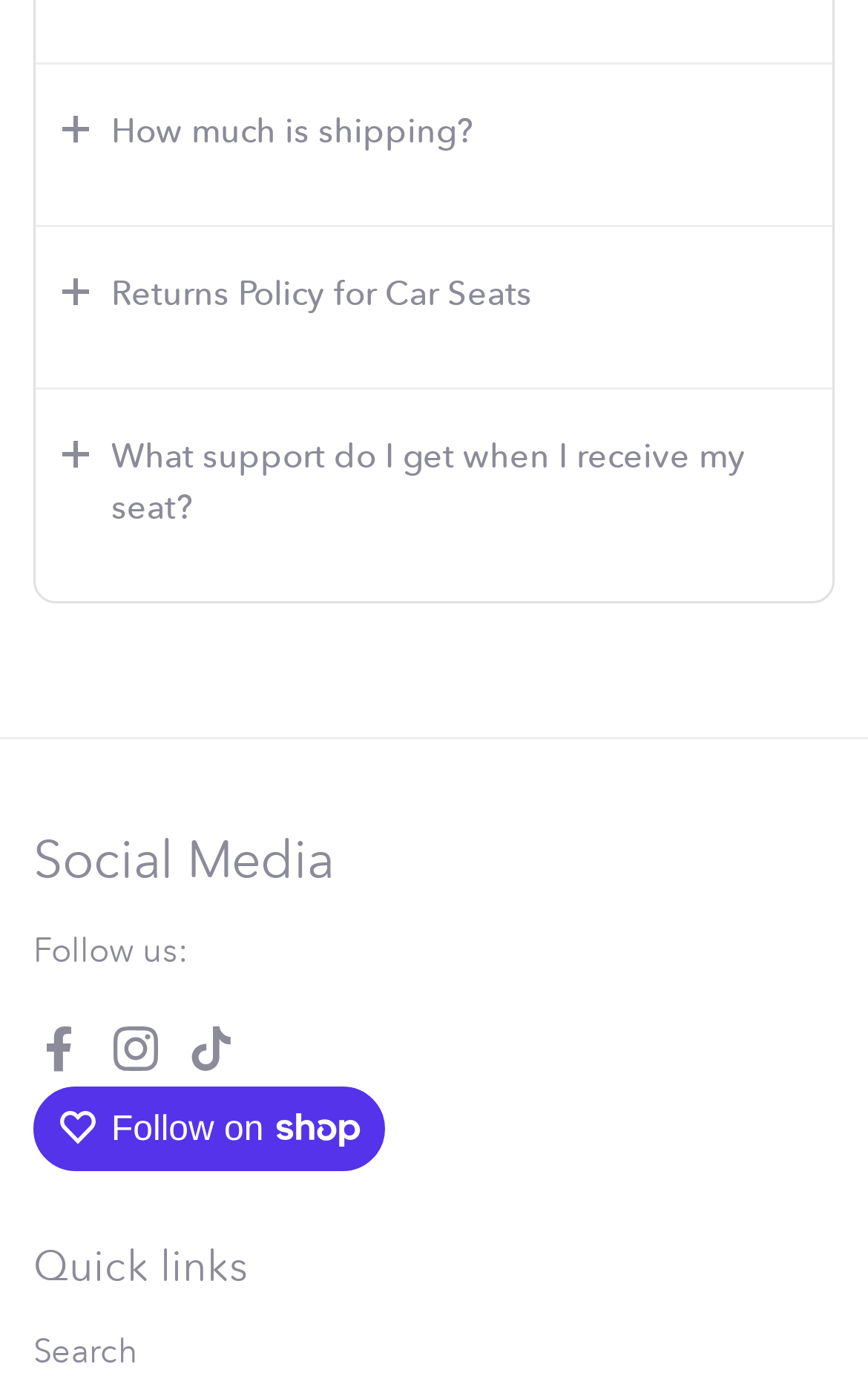Given the element description Castlevania: The Inverted Dungeon, predict the bounding box coordinates for the UI element in the webpage screenshot. The format should be (top-left x, top-left y, bottom-right x, bottom-right y), and the values should be between 0 and 1.

None